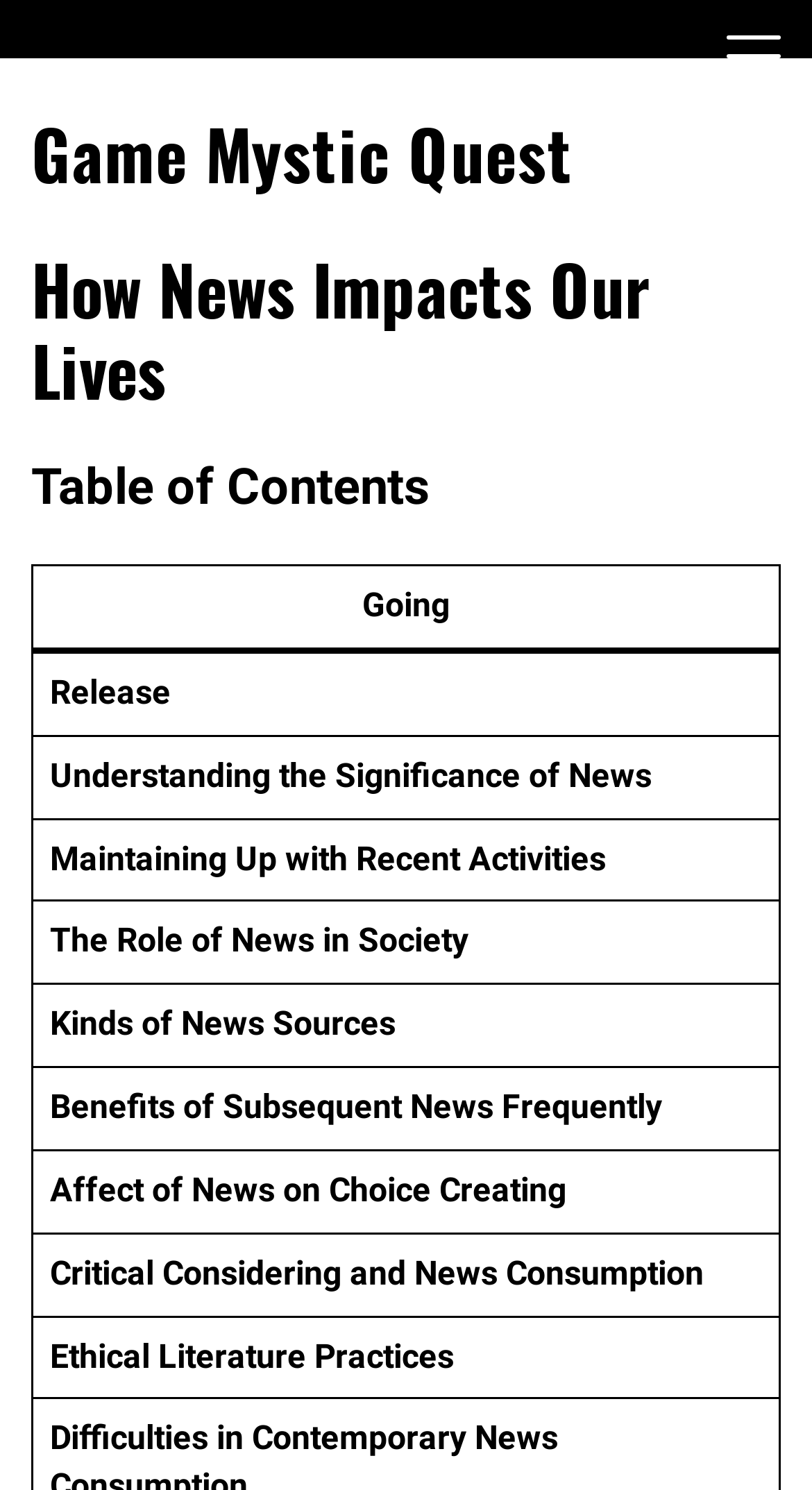Please reply to the following question using a single word or phrase: 
How many news topics are listed in the table of contents?

9